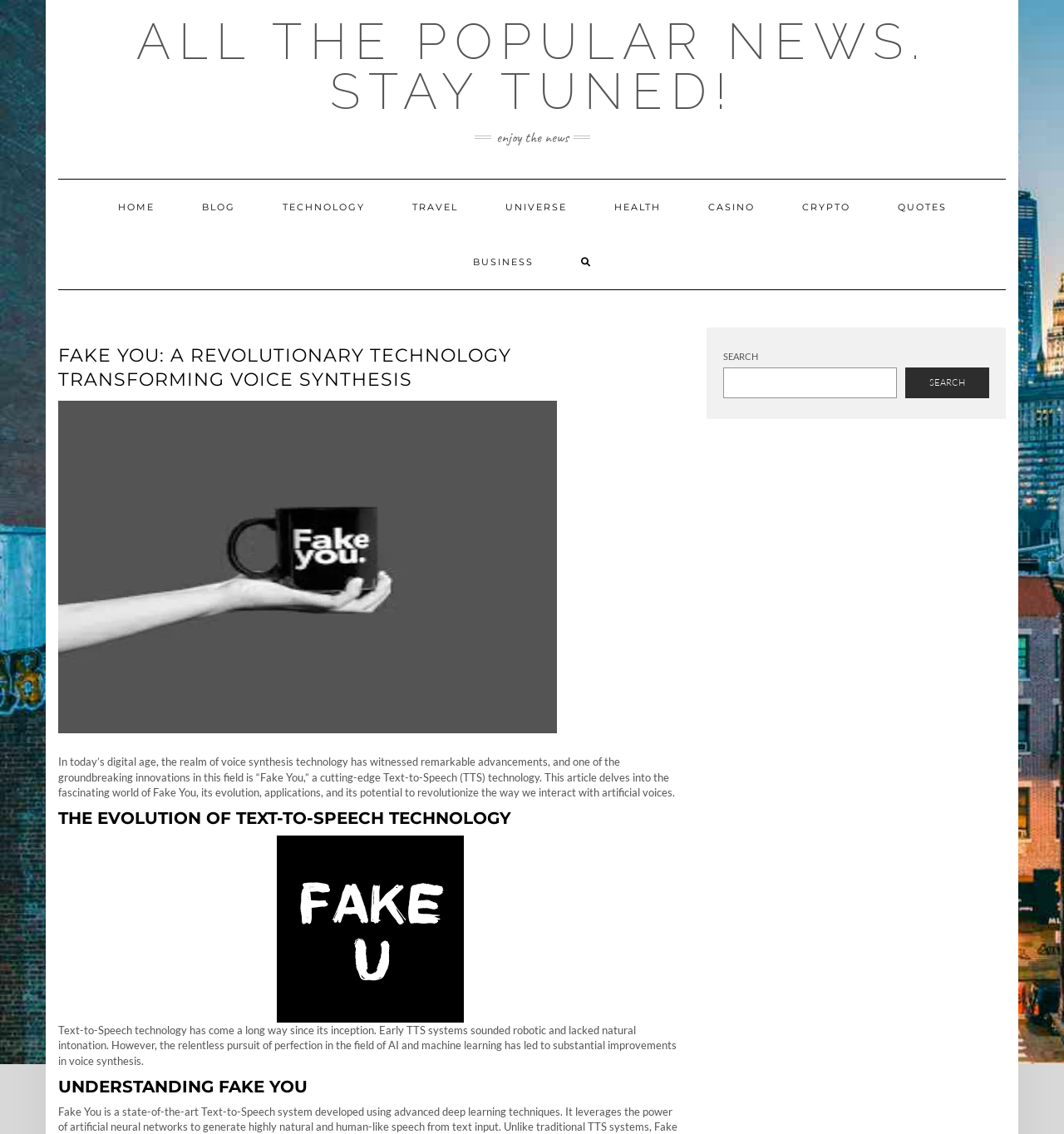Please determine the bounding box coordinates of the area that needs to be clicked to complete this task: 'Search for something'. The coordinates must be four float numbers between 0 and 1, formatted as [left, top, right, bottom].

[0.68, 0.324, 0.843, 0.351]